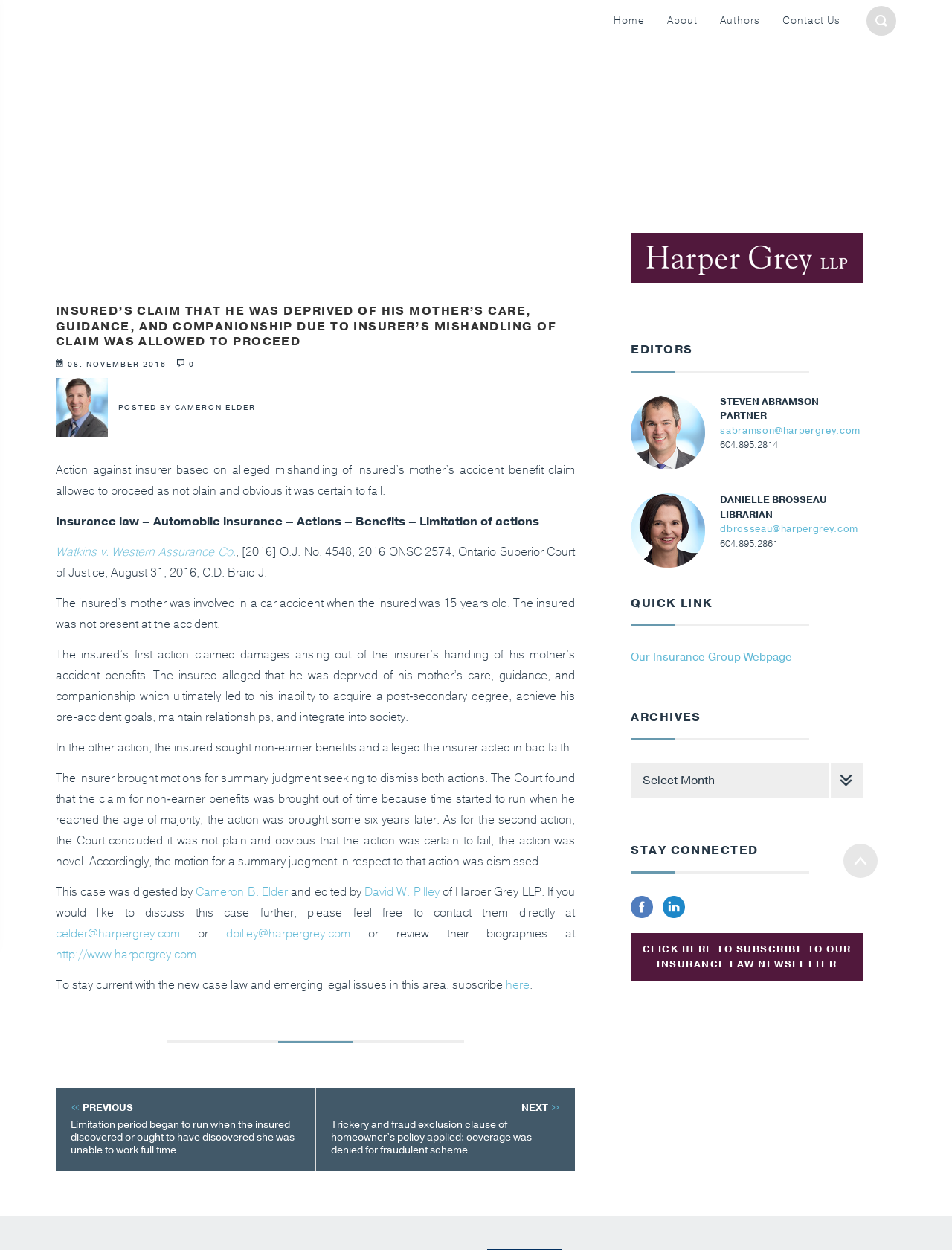Who is the author of the post?
By examining the image, provide a one-word or phrase answer.

Cameron Elder